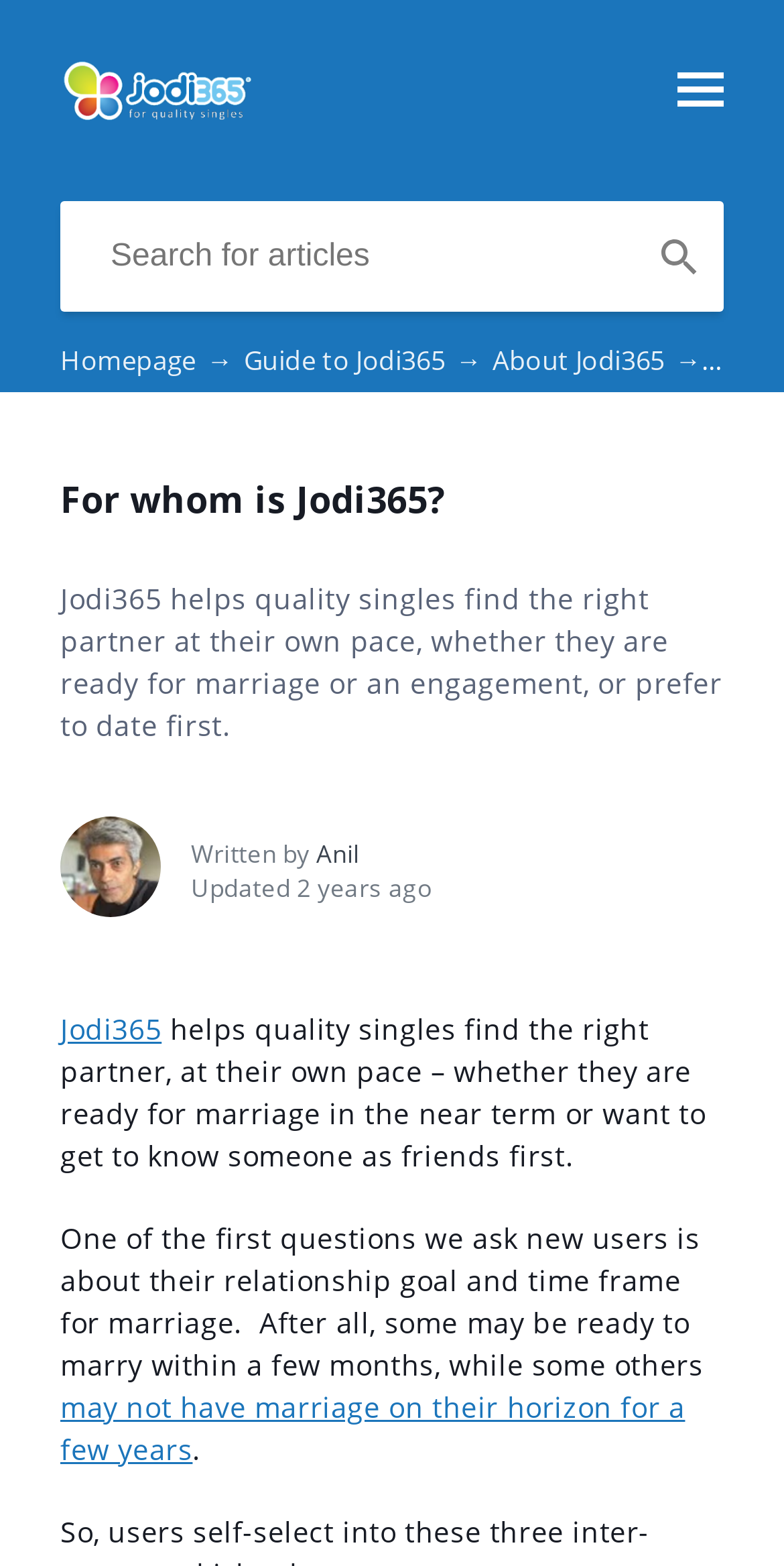Convey a detailed summary of the webpage, mentioning all key elements.

The webpage is about Jodi365, a platform that helps quality singles find the right partner at their own pace. At the top, there is a logo and a link with the title "Ready to marry or get engaged? Or, date first? | Jodi365.com". Below the logo, there is a search bar labeled "Search for articles". 

To the right of the search bar, there are three links: "Homepage →", "Guide to Jodi365 →", and "About Jodi365 →". 

Below these links, there is a heading "For whom is Jodi365?" followed by a paragraph that summarizes the purpose of Jodi365, which is to help quality singles find the right partner at their own pace, whether they are ready for marriage or an engagement, or prefer to date first. 

Next to this paragraph, there is a section with the author's name "Anil" and the date "2 years ago" indicating when the article was written or updated. 

Further down, there is a link to "Jodi365" and a paragraph that explains how the platform helps quality singles find the right partner, at their own pace – whether they are ready for marriage in the near term or want to get to know someone as friends first. 

The webpage also includes another paragraph that discusses how the platform asks new users about their relationship goal and time frame for marriage, and provides a link to more information about users who may not have marriage on their horizon for a few years.